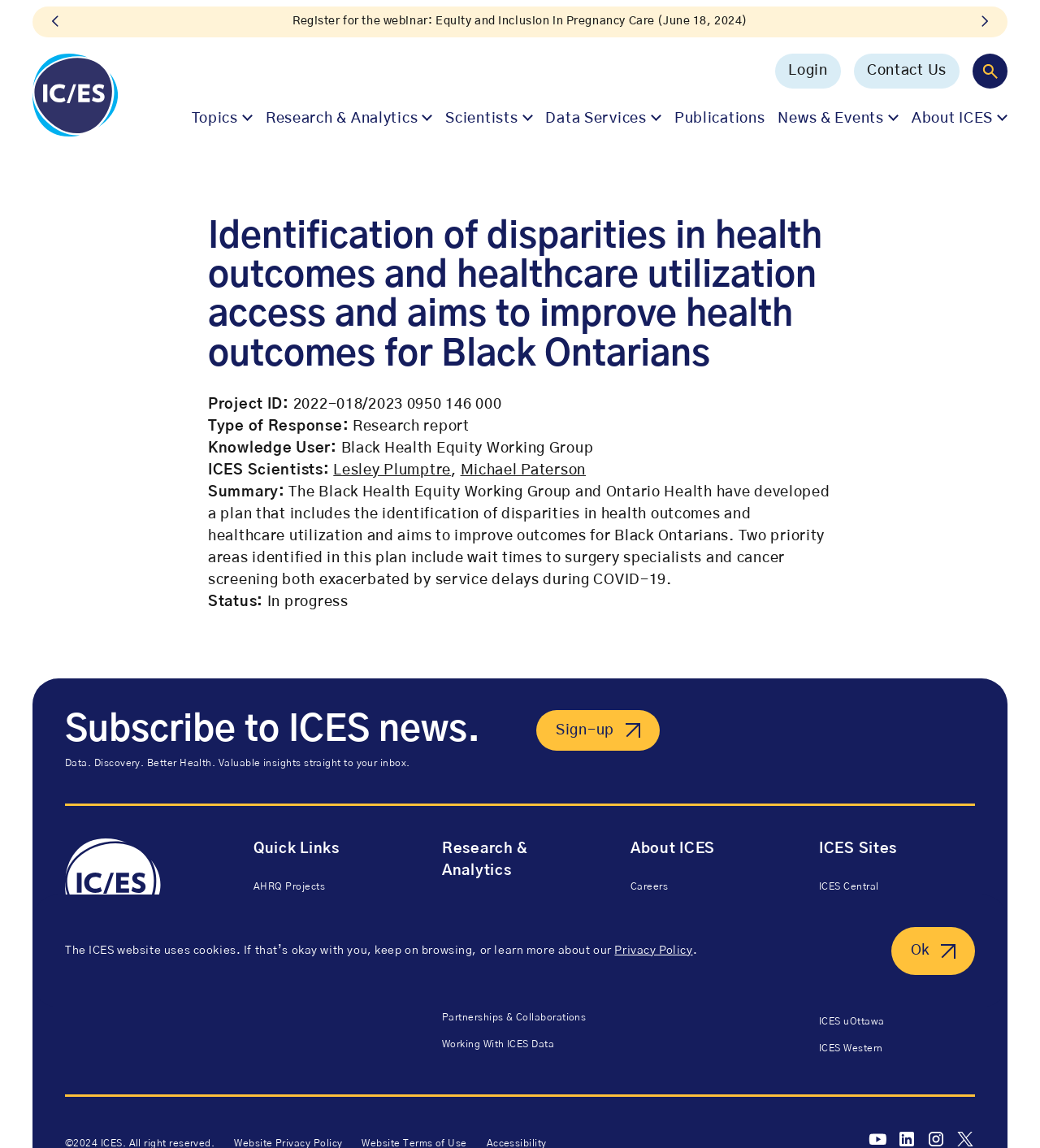Create a detailed summary of the webpage's content and design.

This webpage is about a research report on health disparities and healthcare utilization for Black Ontarians. At the top, there is a navigation bar with links to "Login", "Contact Us", "Topics", and other sections. Below the navigation bar, there is a prominent heading that describes the purpose of the report. 

To the left of the heading, there is a sidebar with a "Previous slide" and "Next slide" button, indicating that the content is part of a slideshow. Below the heading, there is a section with project details, including the project ID, type of response, knowledge user, and ICES scientists involved. 

Following the project details, there is a summary of the report, which describes the plan to identify disparities in health outcomes and healthcare utilization and improve outcomes for Black Ontarians. The summary highlights two priority areas: wait times to surgery specialists and cancer screening, both of which were exacerbated by service delays during COVID-19.

Below the summary, there is a section to subscribe to ICES news, with a heading and a brief description. There is also a "Sign-up" link to register for the newsletter. 

The webpage also features a "Quick Links" section with links to various resources, including AHRQ projects, services for researchers, and data privacy and security information. Additionally, there are sections for "Research & Analytics", "About ICES", and "ICES Sites", each with their own set of links to relevant pages.

At the bottom of the page, there is a notice about the use of cookies on the ICES website, with a link to the privacy policy. There is also an "Ok" button to acknowledge the notice.